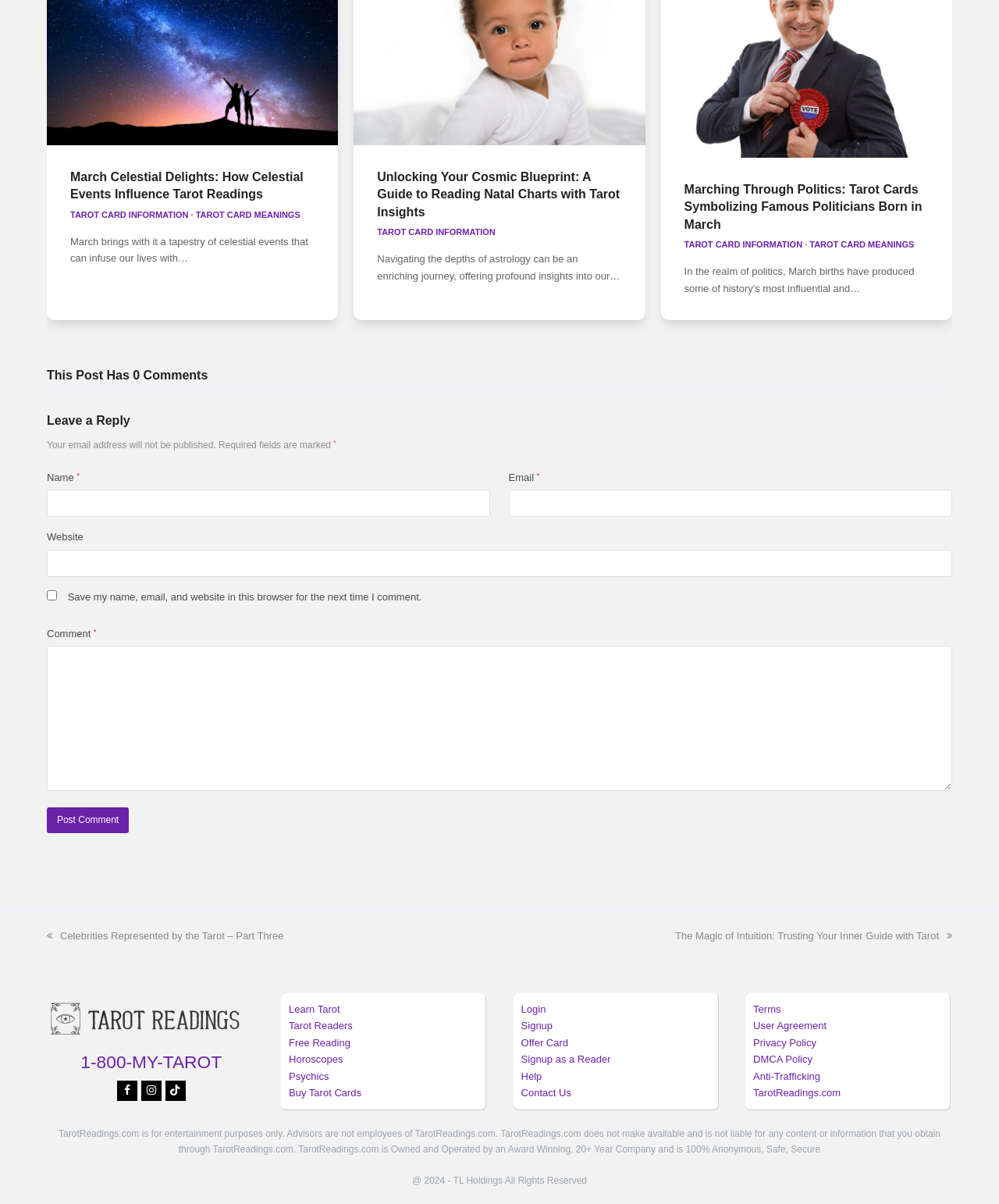What is the disclaimer about?
Based on the visual information, provide a detailed and comprehensive answer.

I read the disclaimer at the bottom of the page, which states that TarotReadings.com is for entertainment purposes only and is not liable for any content or information obtained through the website.